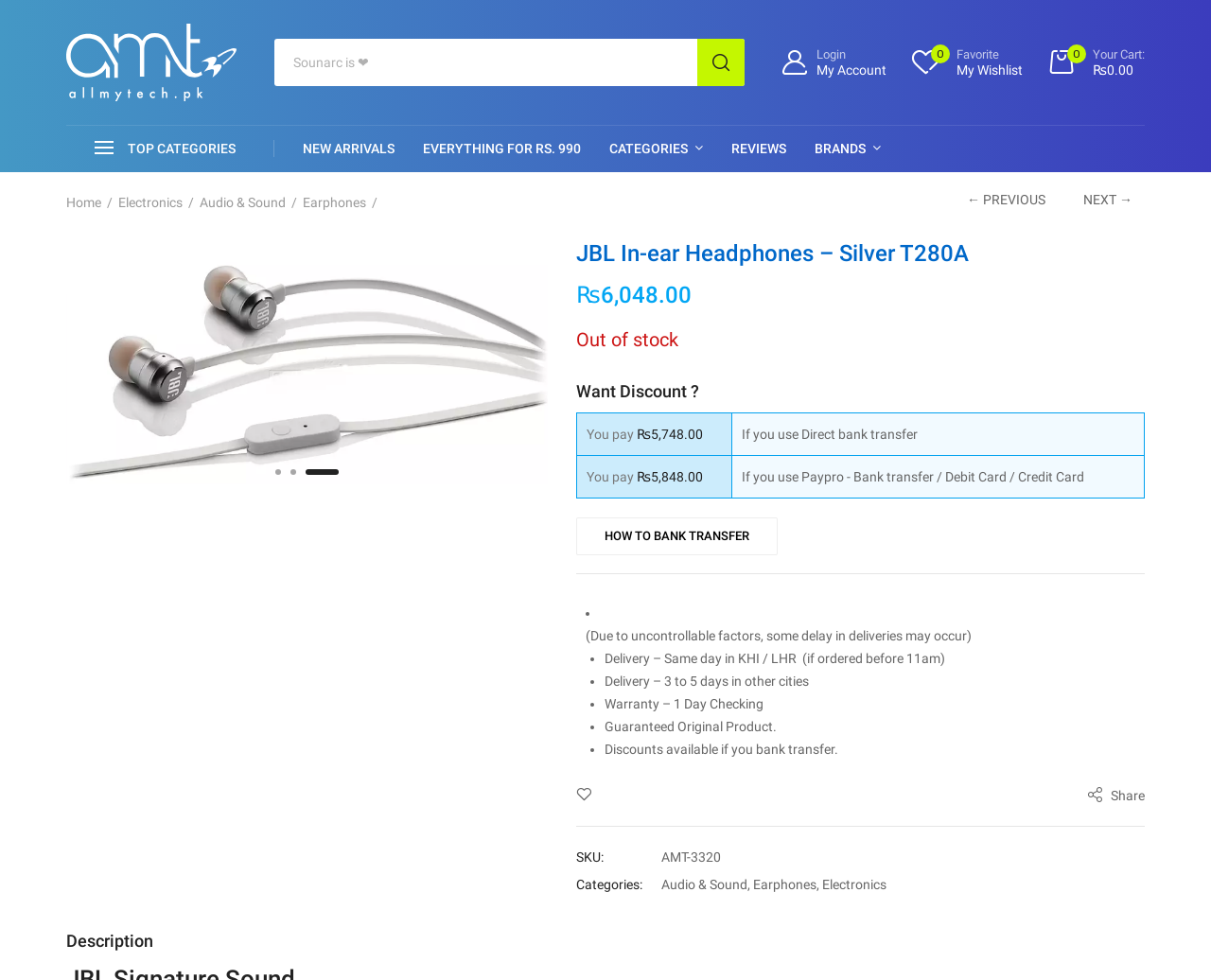Locate the bounding box coordinates of the UI element described by: "0 Your Cart: ₨0.00". The bounding box coordinates should consist of four float numbers between 0 and 1, i.e., [left, top, right, bottom].

[0.865, 0.04, 0.945, 0.088]